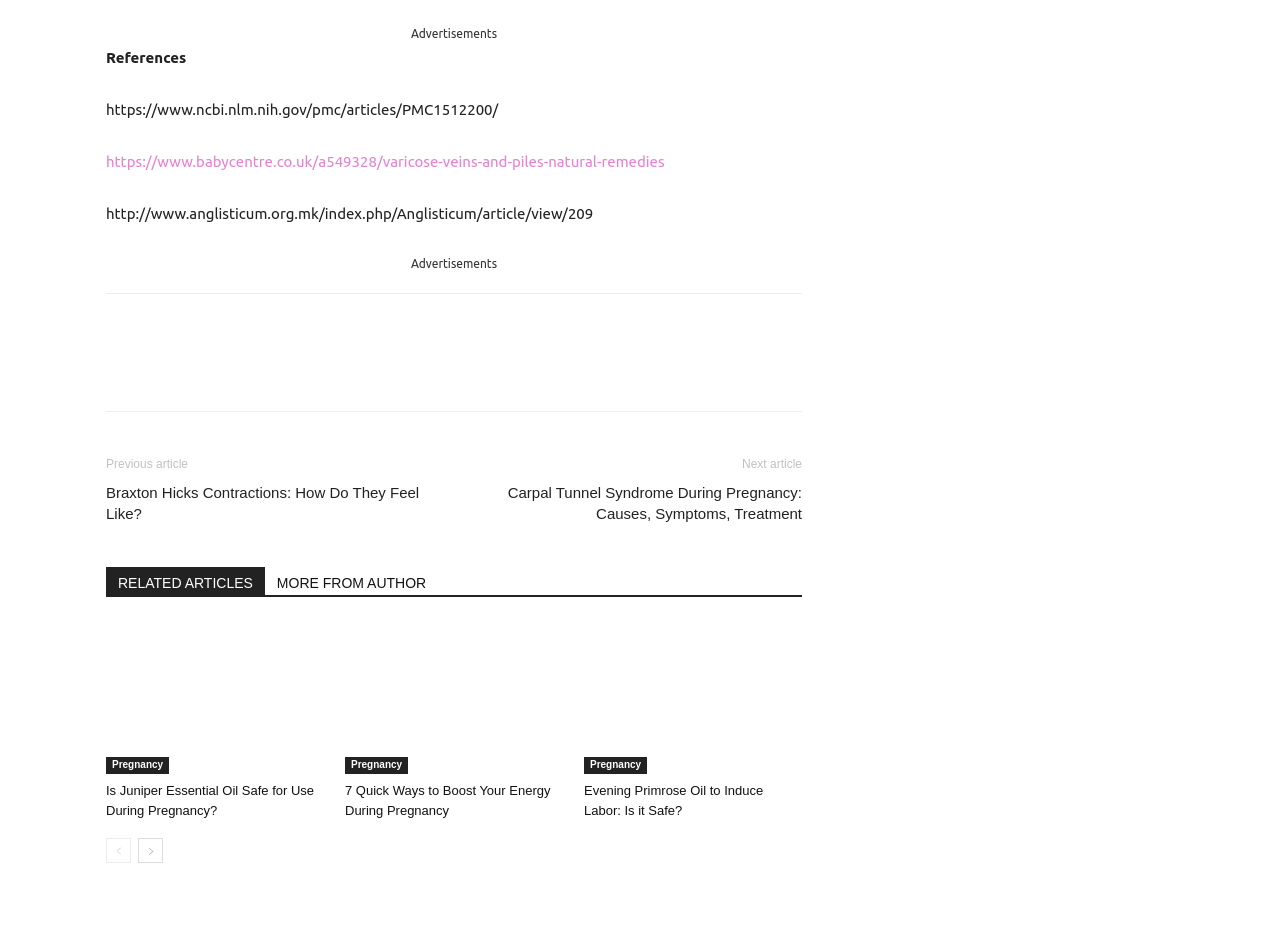Determine the bounding box coordinates for the area that should be clicked to carry out the following instruction: "Share the article on social media".

[0.122, 0.391, 0.146, 0.404]